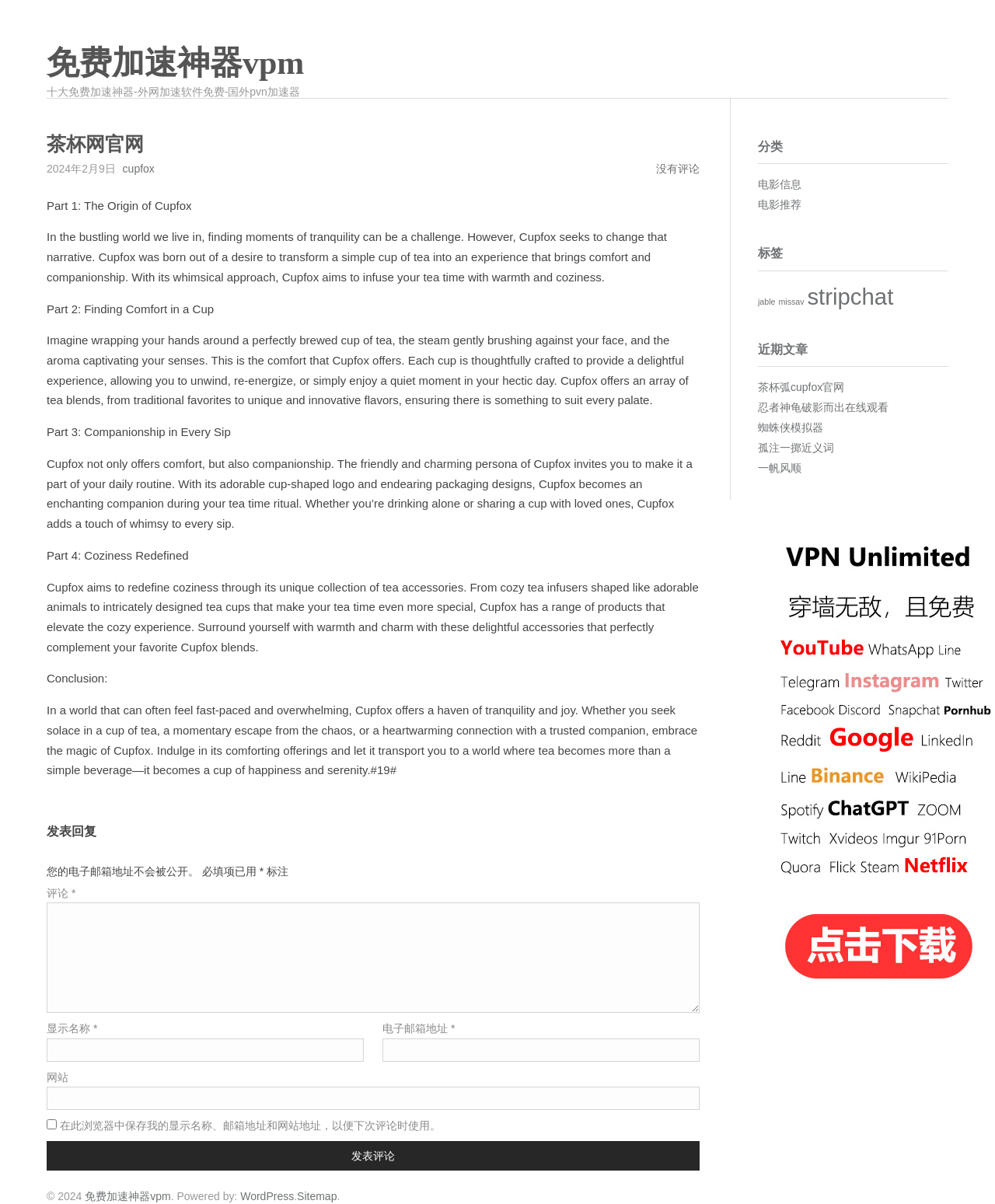Provide the bounding box coordinates for the area that should be clicked to complete the instruction: "Click the 'cupfox' link".

[0.123, 0.135, 0.155, 0.145]